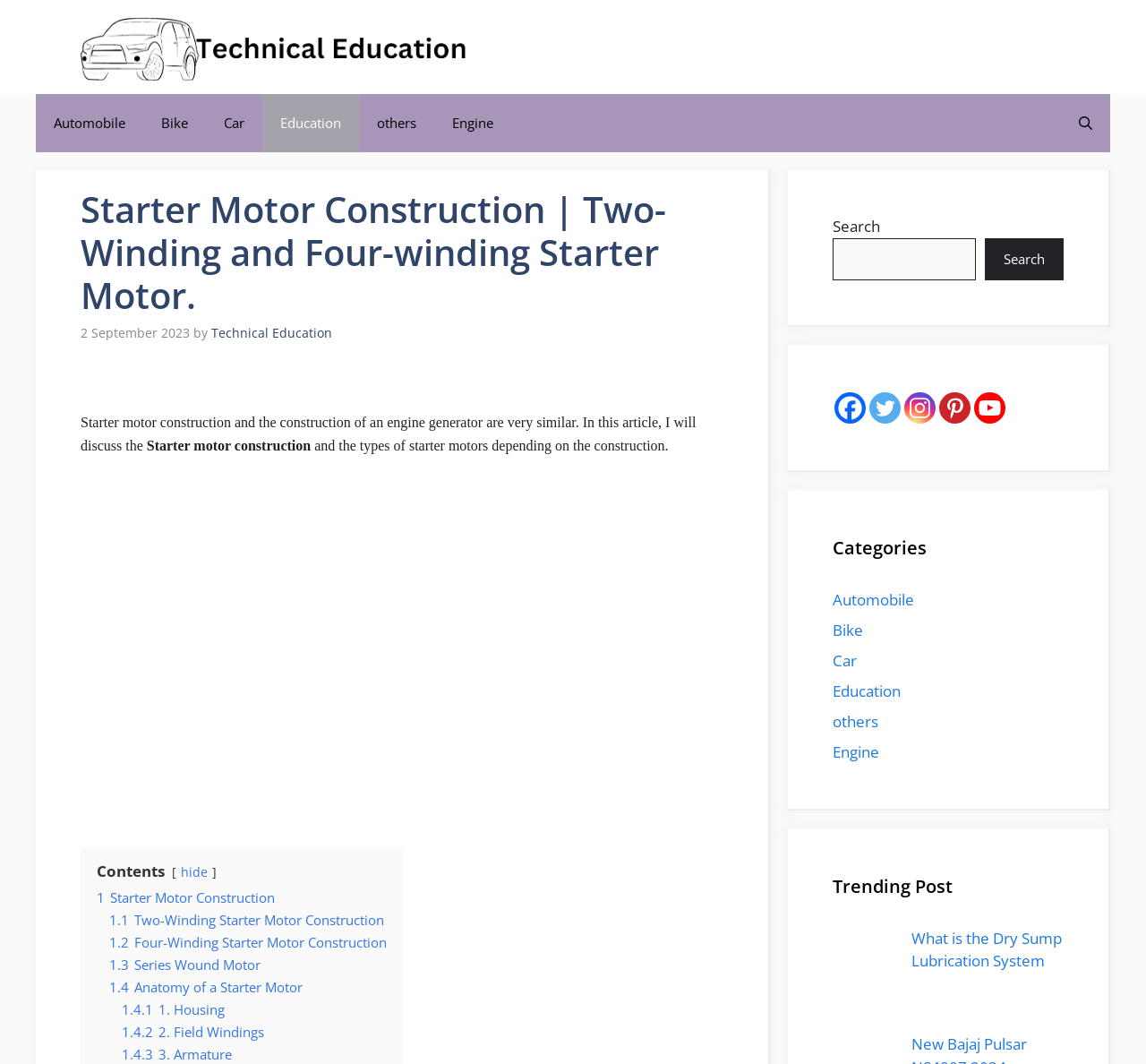Explain the webpage in detail, including its primary components.

This webpage is about starter motor construction, specifically discussing the similarities between starter motor construction and engine generator construction. At the top of the page, there is a banner with the site's name, "Automobilehut Education and motorcycle Related Article", accompanied by an image. Below the banner, there is a primary navigation menu with links to various categories, including "Automobile", "Bike", "Car", "Education", "others", and "Engine". 

On the left side of the page, there is a heading that reads "Starter Motor Construction | Two-Winding and Four-winding Starter Motor." Below this heading, there is a paragraph of text that introduces the topic of starter motor construction. The text is followed by a series of links to different sections of the article, including "1 Starter Motor Construction", "1.1 Two-Winding Starter Motor Construction", "1.2 Four-Winding Starter Motor Construction", and others.

On the right side of the page, there are three complementary sections. The first section contains a search bar with a button to search the site. The second section has links to the site's social media profiles, including Facebook, Twitter, Instagram, Pinterest, and Youtube Channel. The third section displays categories, including "Automobile", "Bike", "Car", "Education", "others", and "Engine", as well as a trending post with a link to an article about the dry-sump lubrication system.

Throughout the page, there are several images, including an image of the starter motor construction and an image for the dry-sump lubrication system article.